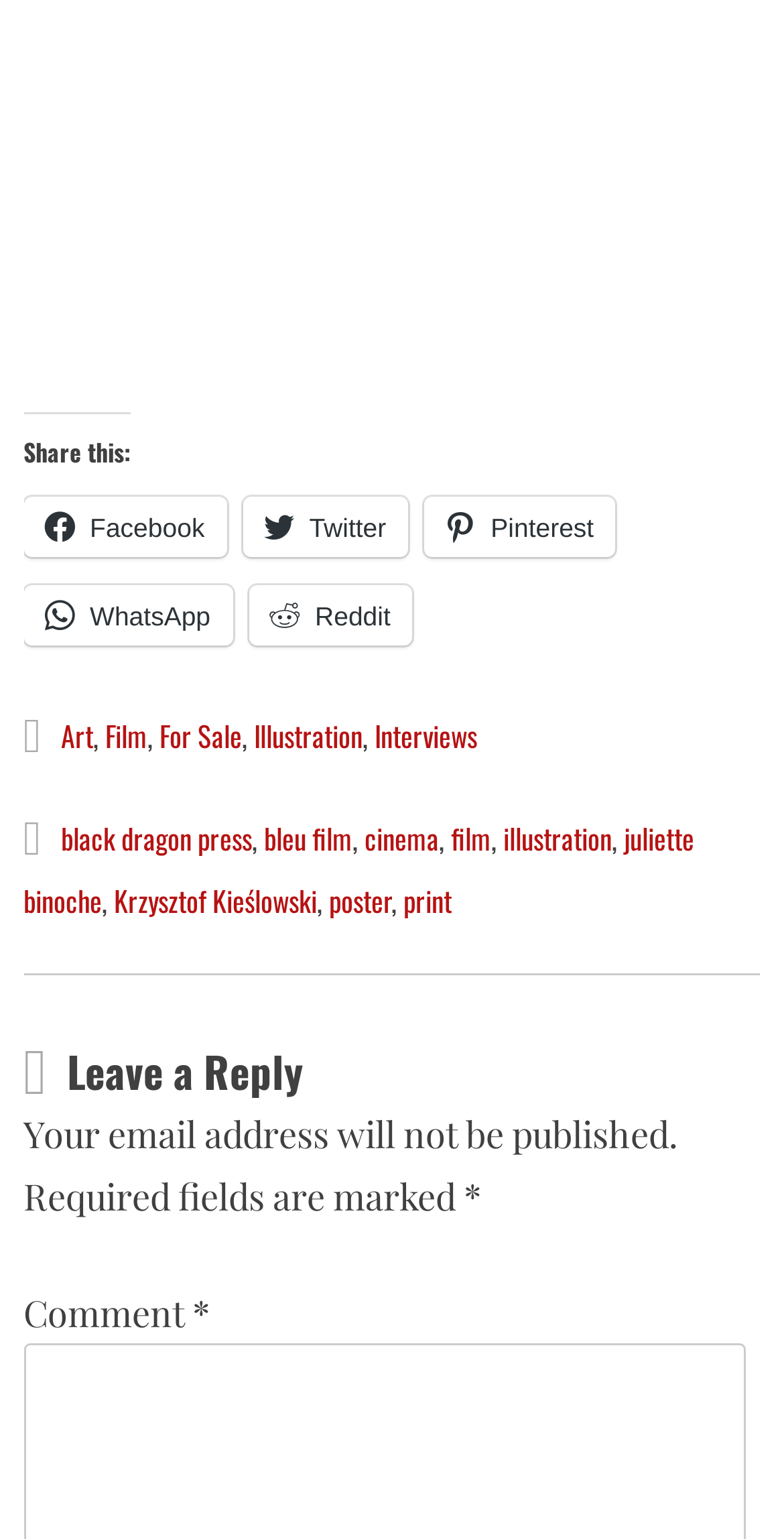Identify the bounding box of the UI element described as follows: "Alle akzeptieren". Provide the coordinates as four float numbers in the range of 0 to 1 [left, top, right, bottom].

None